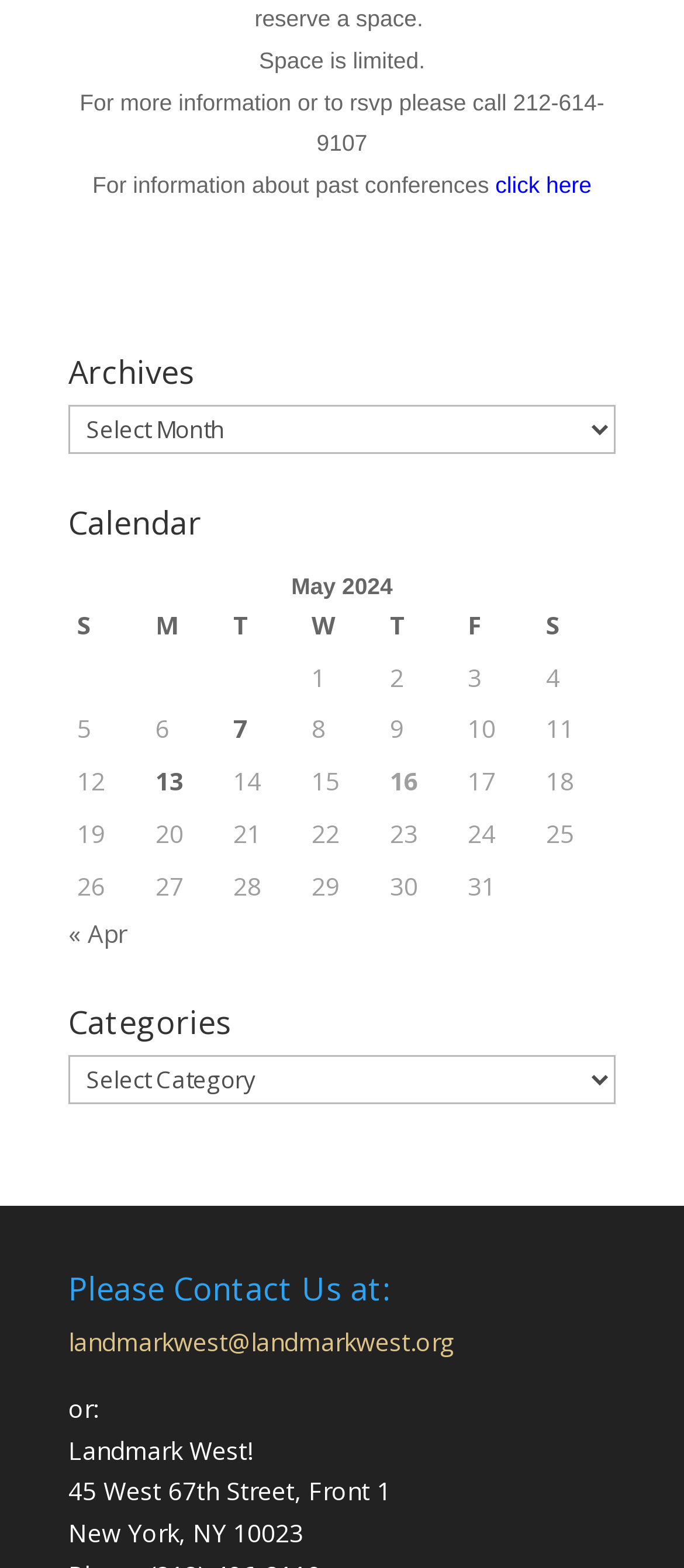Provide a single word or phrase to answer the given question: 
How many categories are listed in the dropdown menu?

Unknown